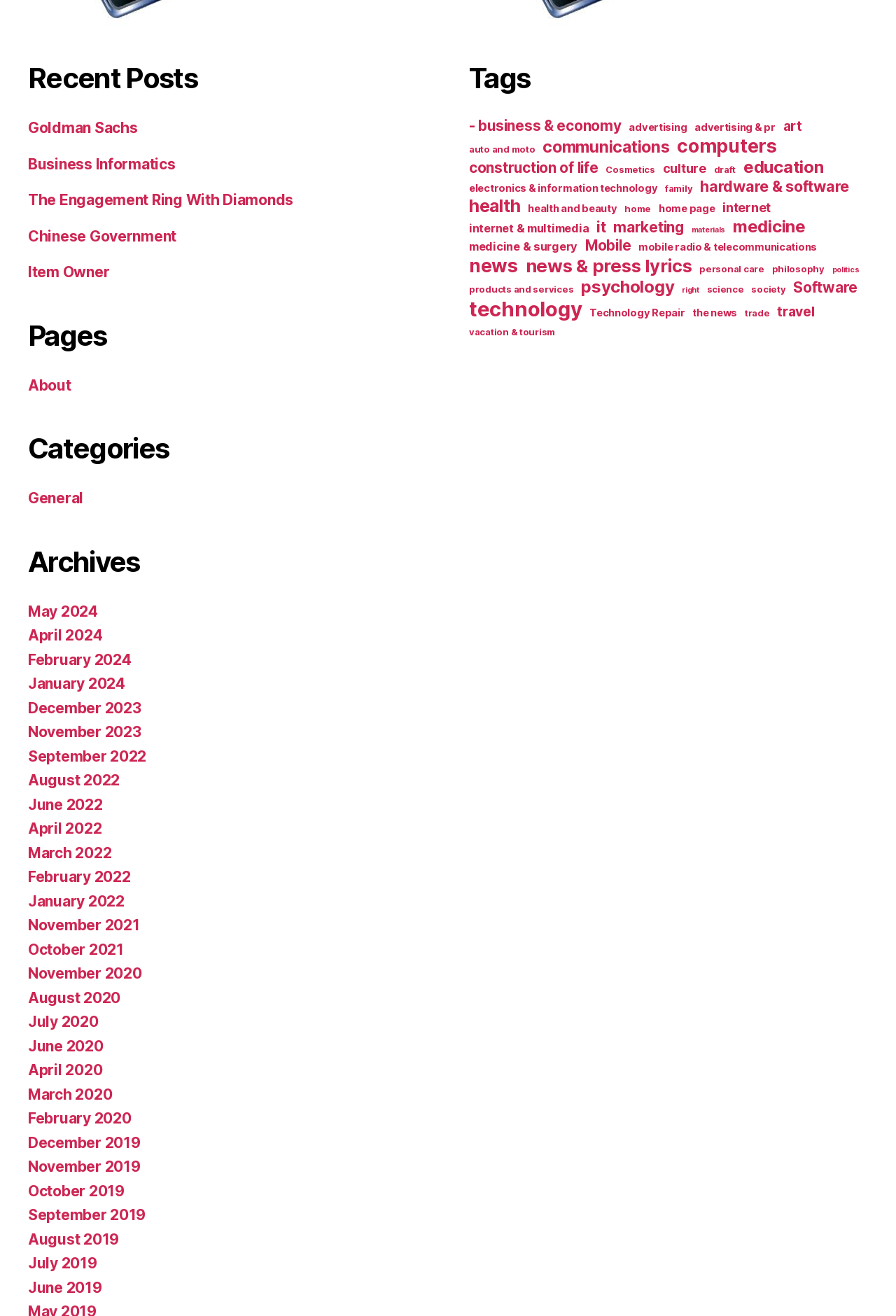Respond with a single word or phrase for the following question: 
What is the category that comes after 'construction of life' in the 'Tags' section?

Cosmetics